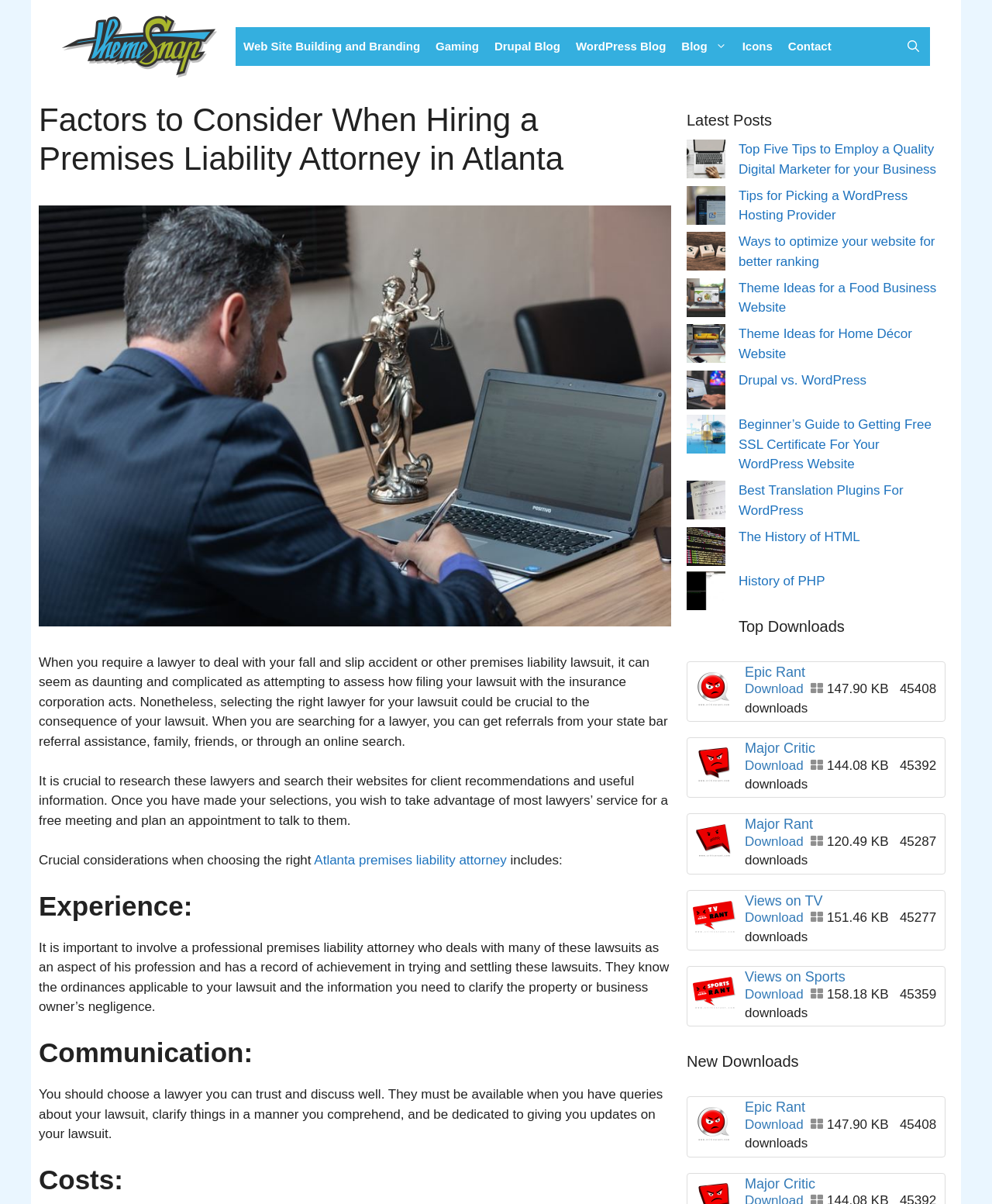Create a full and detailed caption for the entire webpage.

This webpage is about factors to consider when hiring a premises liability attorney in Atlanta. At the top, there is a banner with a logo and a navigation menu with links to various sections, including "Web Site Building and Branding", "Gaming", "Drupal Blog", "WordPress Blog", "Blog", "Icons", and "Contact". 

Below the navigation menu, there is a heading that reads "Factors to Consider When Hiring a Premises Liability Attorney in Atlanta" followed by an image and a brief introduction to the topic. The introduction explains that selecting the right lawyer for a premises liability lawsuit is crucial to the outcome of the case.

The webpage is then divided into sections, each with a heading and a brief description. The sections include "Experience", "Communication", and "Costs". Under each section, there is a detailed explanation of what to consider when hiring a premises liability attorney.

On the right side of the webpage, there are three columns of links to other articles and resources. The top column is labeled "Latest Posts" and includes links to articles such as "Top Five Tips to Employ a Quality Digital Marketer for your Business" and "Ways to Optimize Your Website for Better Ranking". The middle column is labeled "Top Downloads" and includes links to downloadable resources such as "Epic Rant" and "Major Critic". The bottom column appears to be a continuation of the "Latest Posts" section.

Throughout the webpage, there are images and icons accompanying the links and headings, adding visual interest and breaking up the text. Overall, the webpage is well-organized and easy to navigate, with clear headings and concise descriptions making it easy to find the desired information.